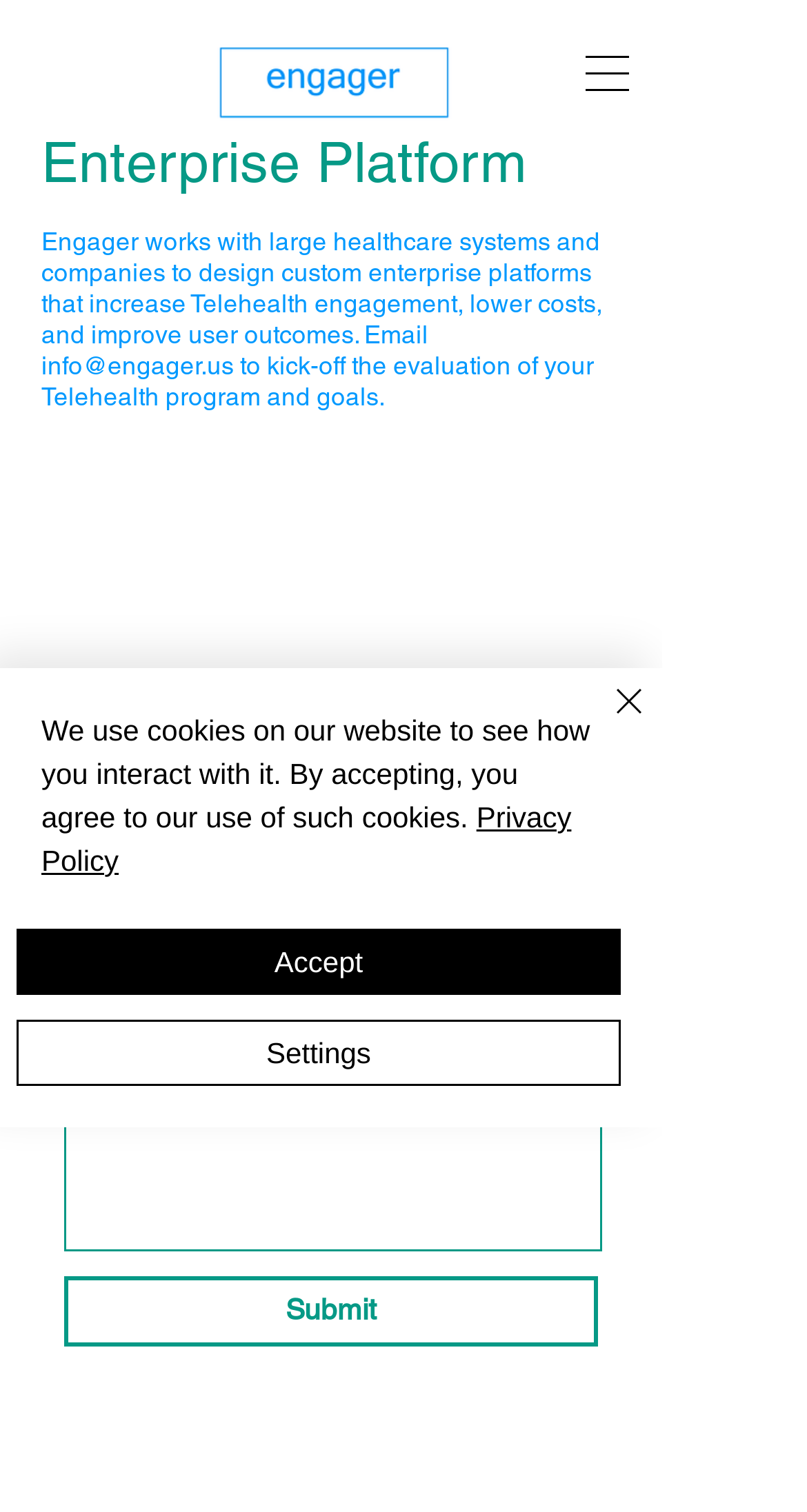Generate a detailed explanation of the webpage's features and information.

The webpage is about Engager's Enterprise Specialists, who work with organizations to map the Engager Platform to their existing Telehealth program strategy. 

At the top left corner, there is an Engager email logo. To the right of the logo, there is a navigation menu labeled "Site". The menu has a dropdown button with an icon.

Below the navigation menu, there is a main section with three headings. The first heading is "Enterprise Platform", followed by a paragraph describing how Engager works with large healthcare systems and companies to design custom enterprise platforms. The paragraph also includes a link to email info@engager.us to kick-off the evaluation of a Telehealth program and goals.

The second heading is "Contact Engager", which is accompanied by a form with three textboxes for full name, email, and an optional message. The form also has a submit button.

To the left of the form, there are three links: "Phone", "Email", and "Twitter", each with an accompanying icon.

At the bottom of the page, there is an alert message about the use of cookies on the website. The message includes a link to the "Privacy Policy" and three buttons: "Accept", "Settings", and "Close". The "Close" button has a close icon.